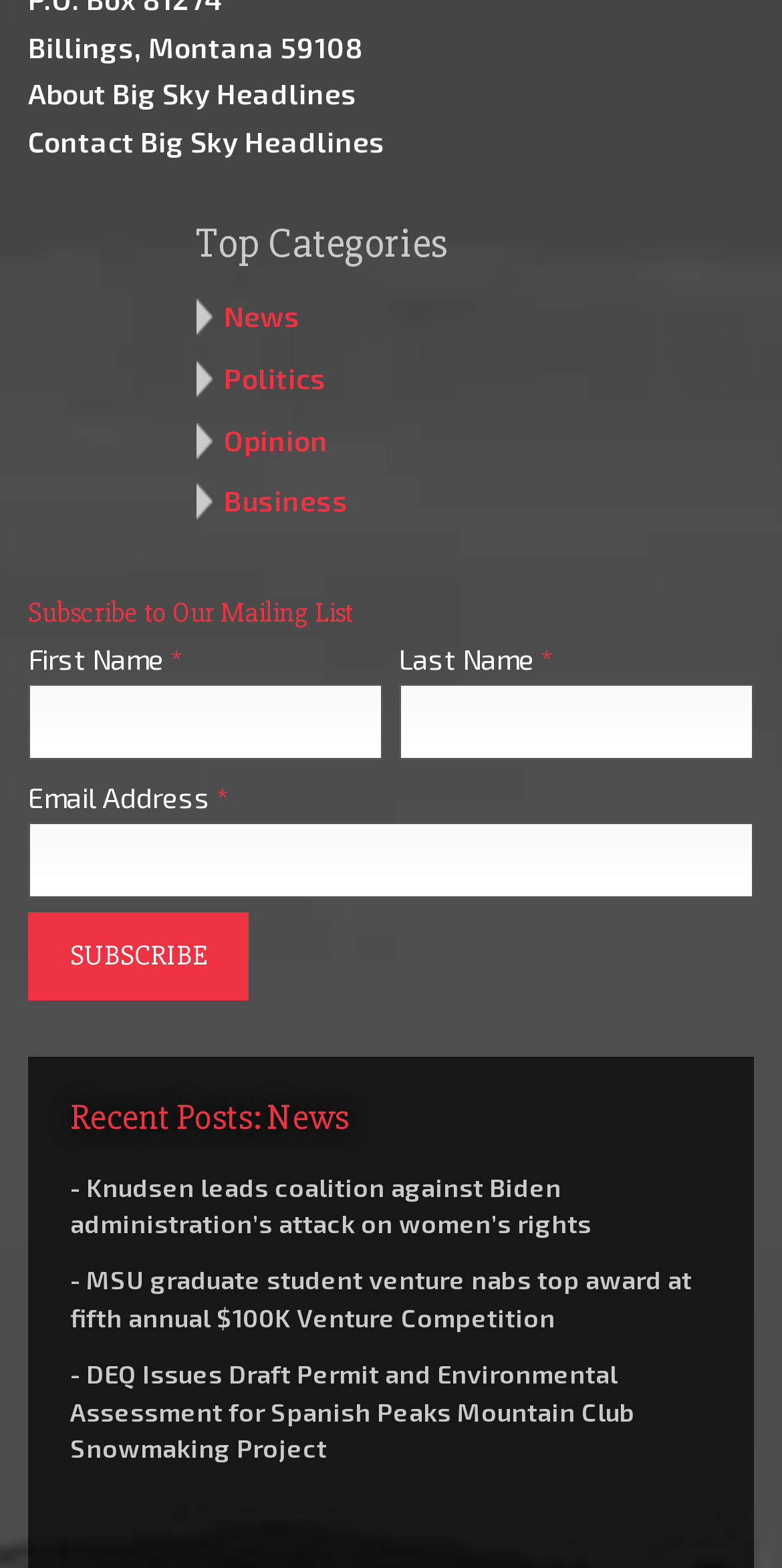Pinpoint the bounding box coordinates of the clickable area needed to execute the instruction: "View recent news posts". The coordinates should be specified as four float numbers between 0 and 1, i.e., [left, top, right, bottom].

[0.09, 0.701, 0.91, 0.725]